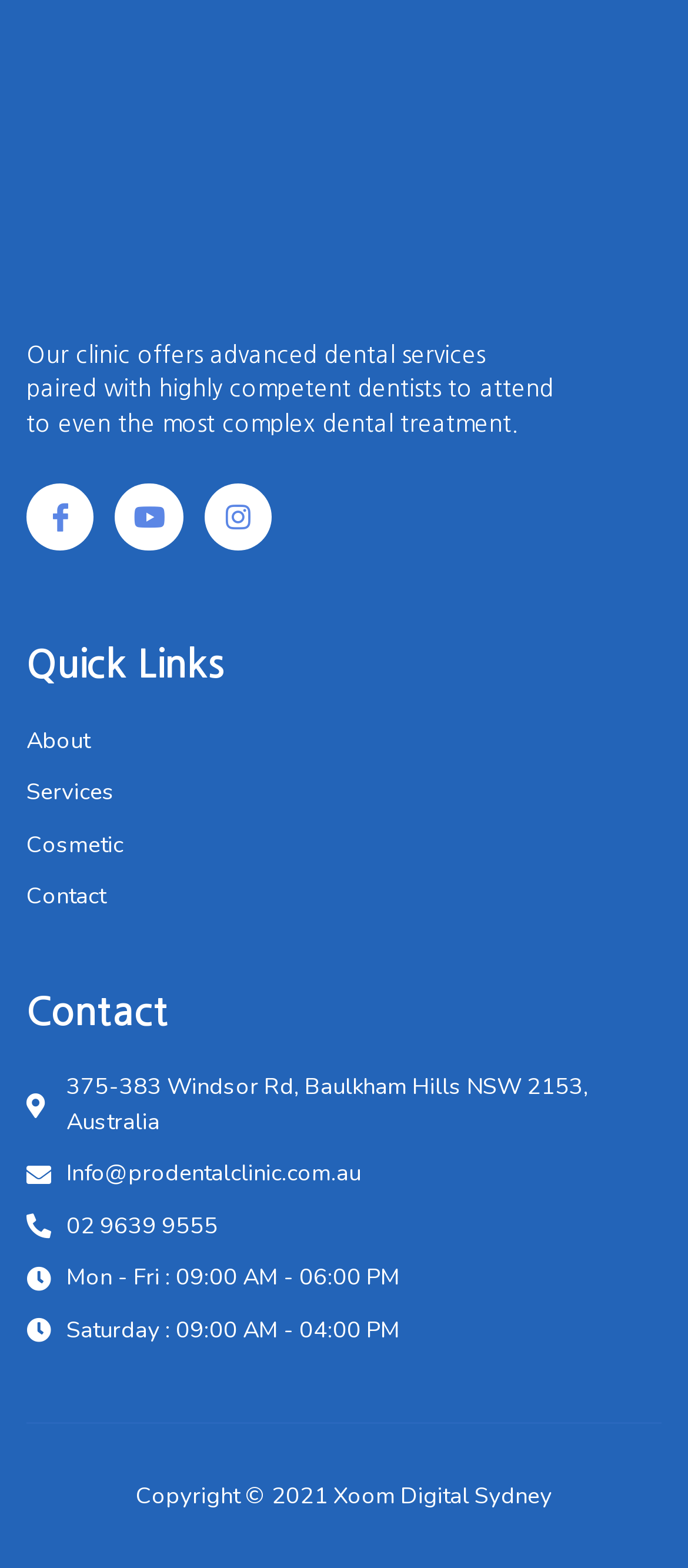Carefully observe the image and respond to the question with a detailed answer:
What is the clinic's address?

I found the clinic's address by looking at the contact information section, where it is clearly stated as '375-383 Windsor Rd, Baulkham Hills NSW 2153, Australia'.